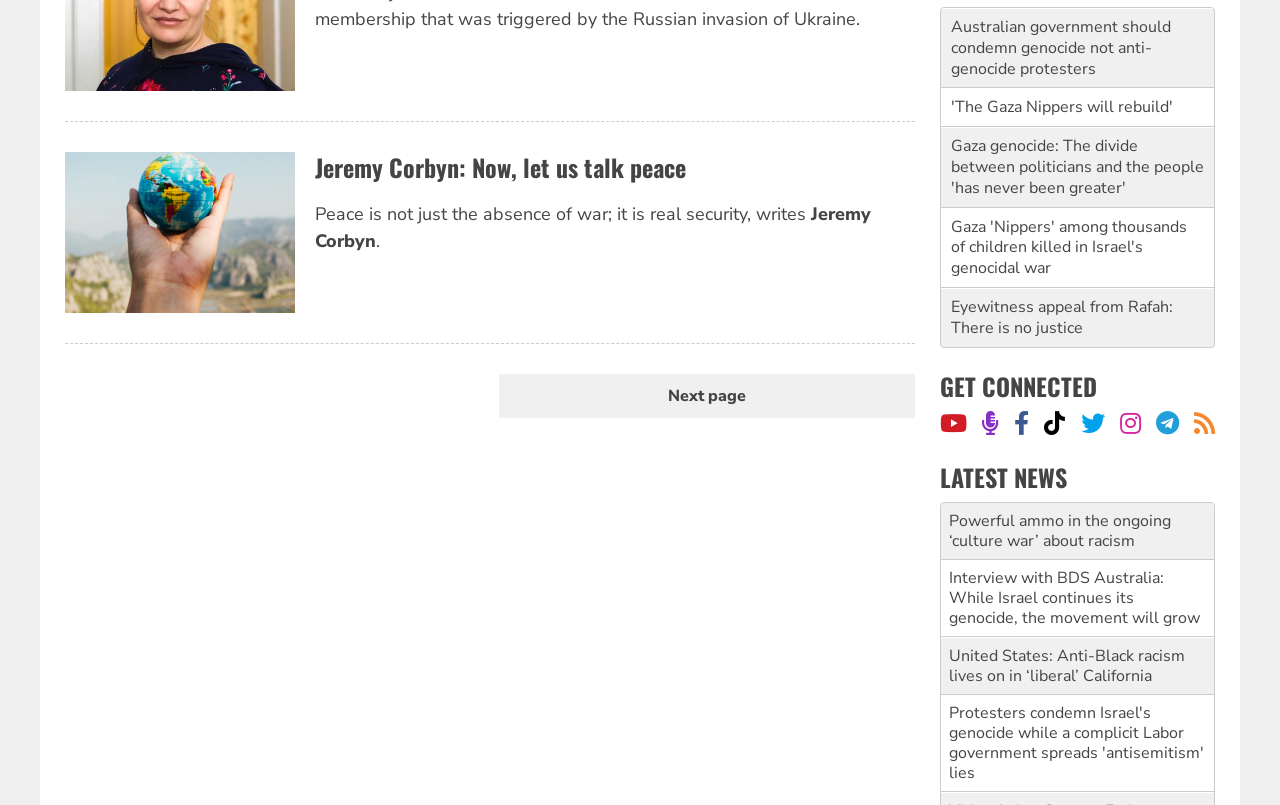Based on the image, provide a detailed and complete answer to the question: 
What is the theme of the news articles listed under 'LATEST NEWS'?

The theme of the news articles listed under 'LATEST NEWS' appears to be politics and social issues, as indicated by the titles of the articles, which cover topics such as labor disputes, Palestine, racism, and government policies.